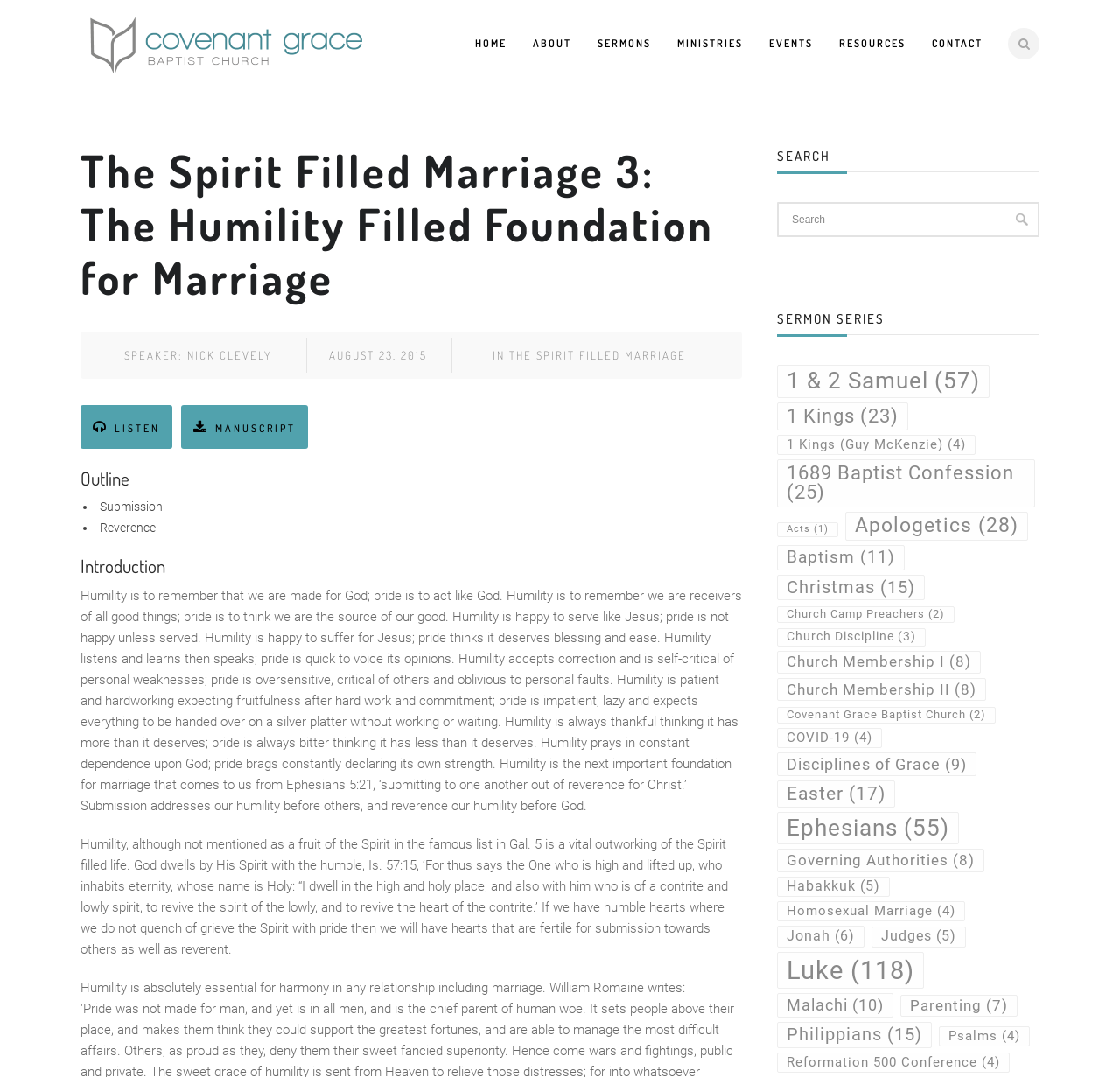Could you find the bounding box coordinates of the clickable area to complete this instruction: "View the sermon series"?

[0.694, 0.277, 0.928, 0.327]